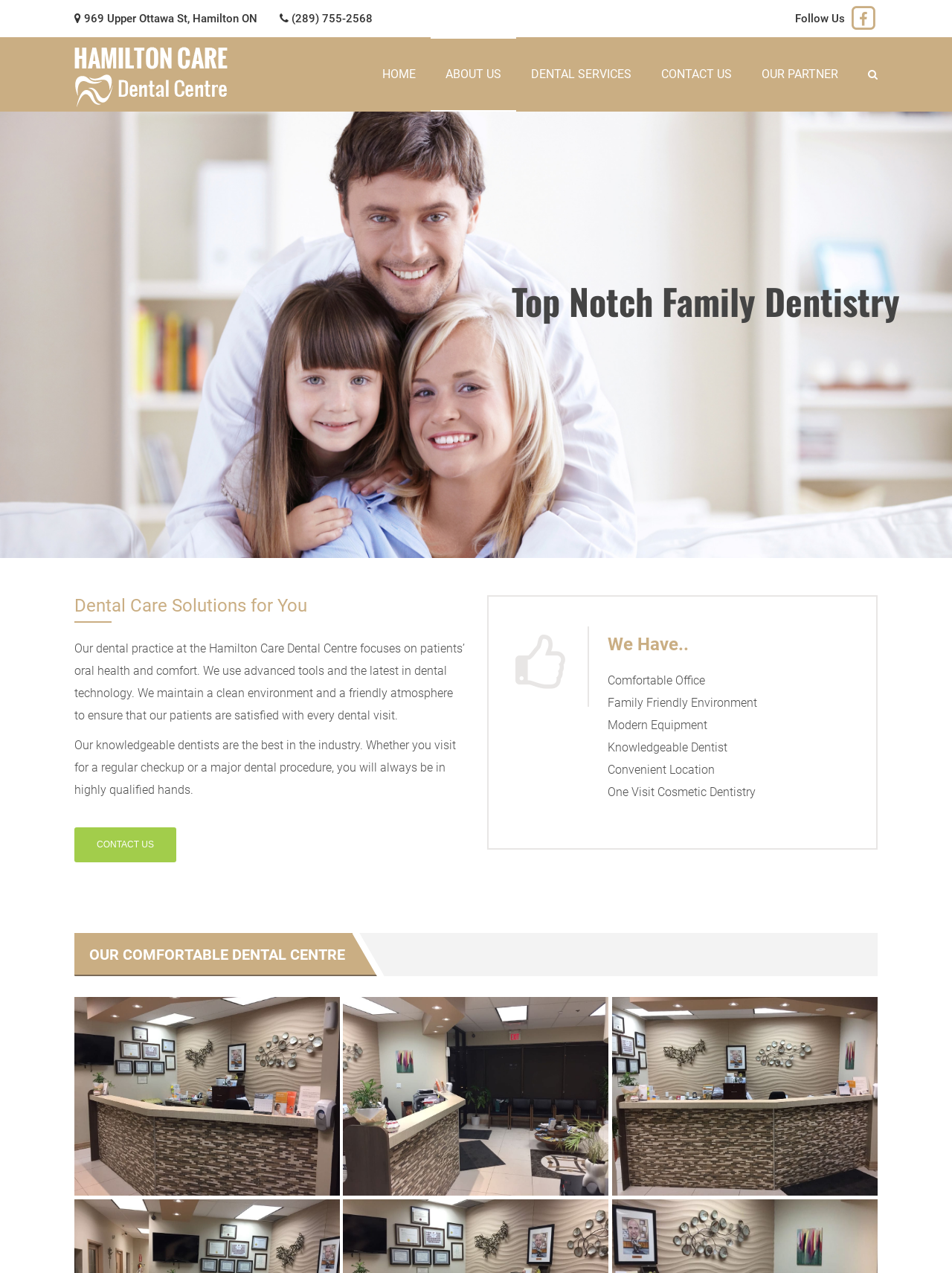Pinpoint the bounding box coordinates of the element you need to click to execute the following instruction: "Click the 'DENTAL SERVICES' link". The bounding box should be represented by four float numbers between 0 and 1, in the format [left, top, right, bottom].

[0.542, 0.029, 0.679, 0.088]